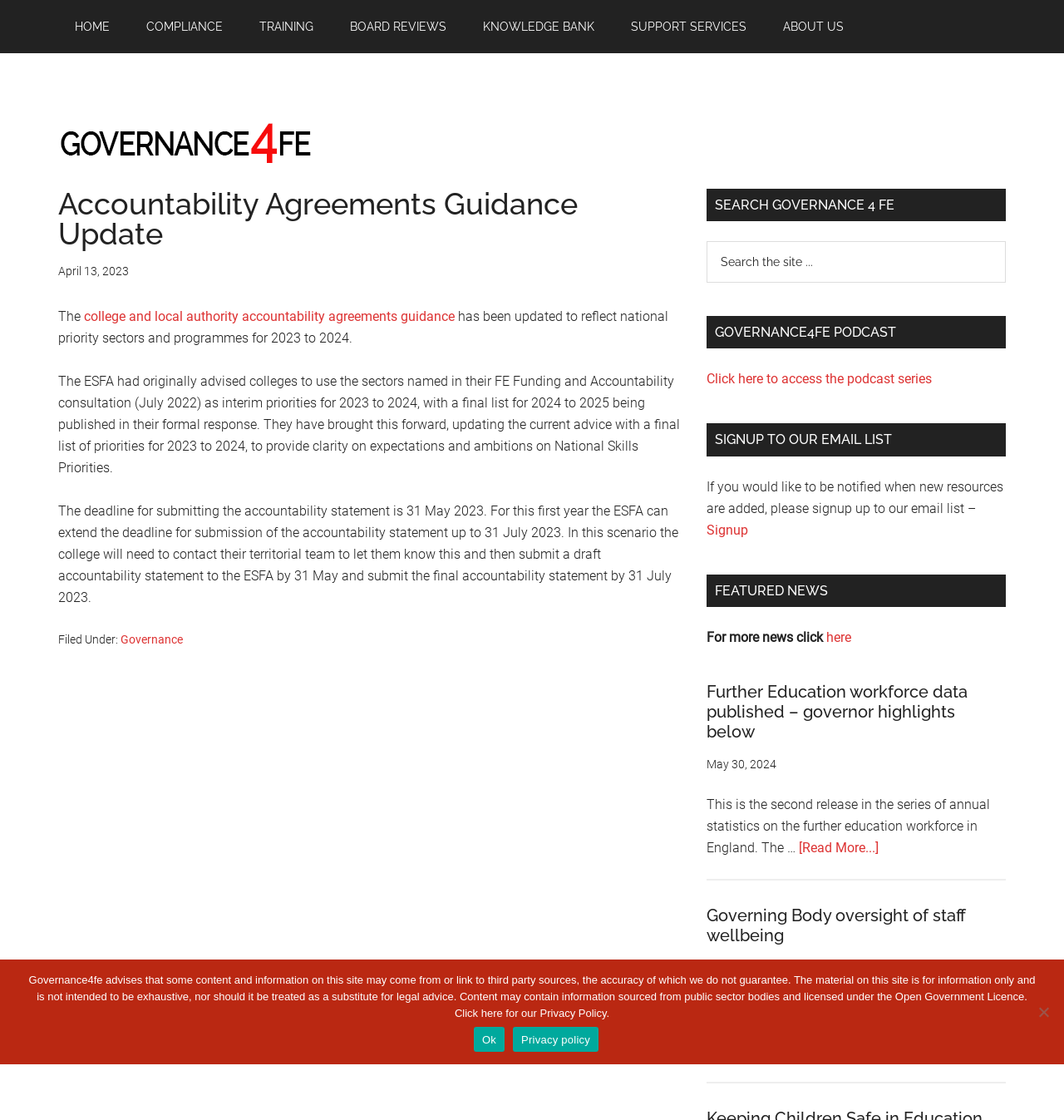Locate the bounding box coordinates of the clickable part needed for the task: "Read more about 'Further Education workforce data published – governor highlights below'".

[0.751, 0.75, 0.826, 0.764]